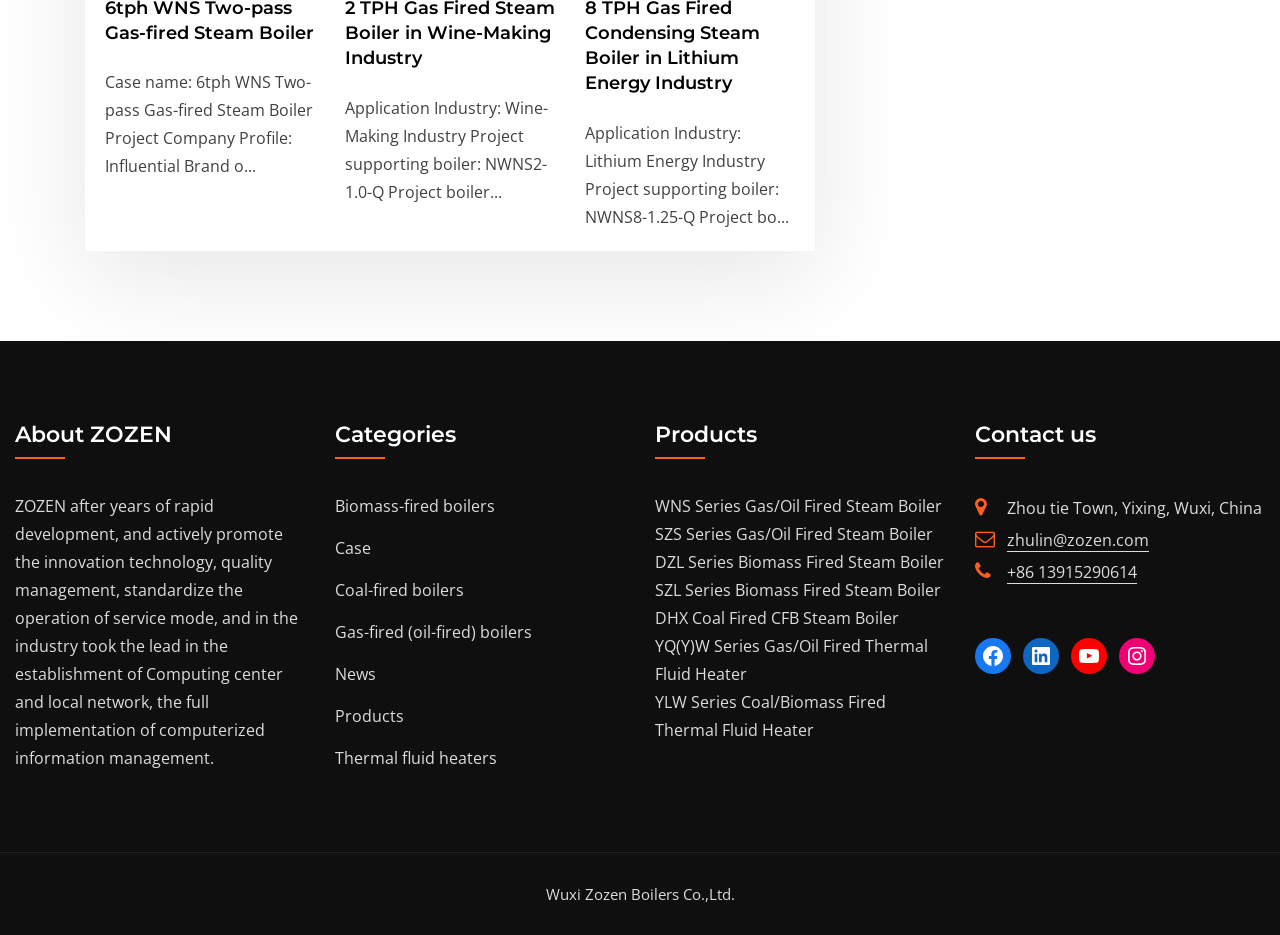Please provide a comprehensive response to the question below by analyzing the image: 
What is the industry mentioned in the first project description?

I found the first project description which mentions 'Application Industry: Wine-Making Industry' as a static text element.